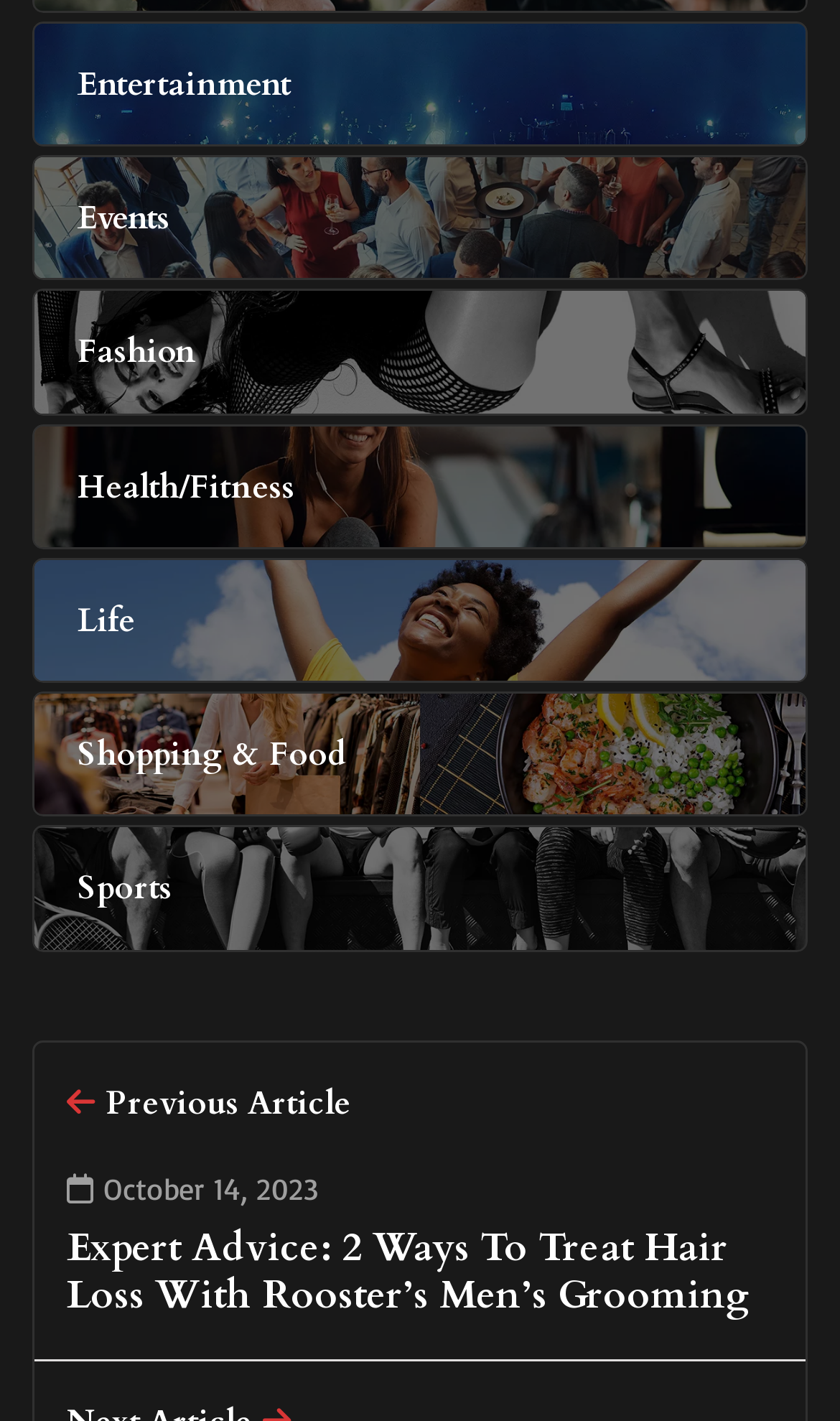Respond to the question below with a single word or phrase: What is the topic of the previous article?

Hair Loss